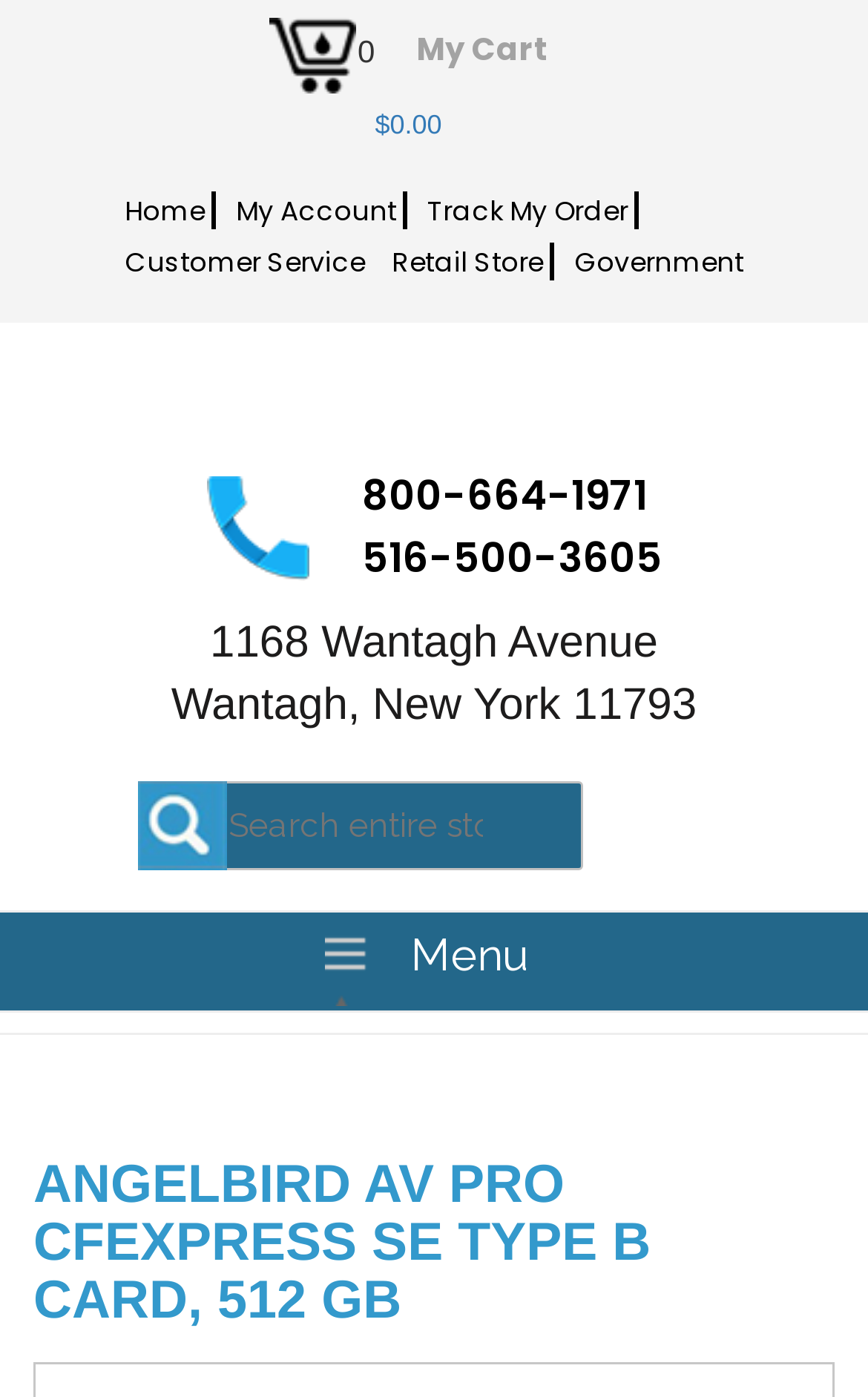Identify the bounding box for the UI element specified in this description: "My Cart". The coordinates must be four float numbers between 0 and 1, formatted as [left, top, right, bottom].

[0.432, 0.01, 0.69, 0.08]